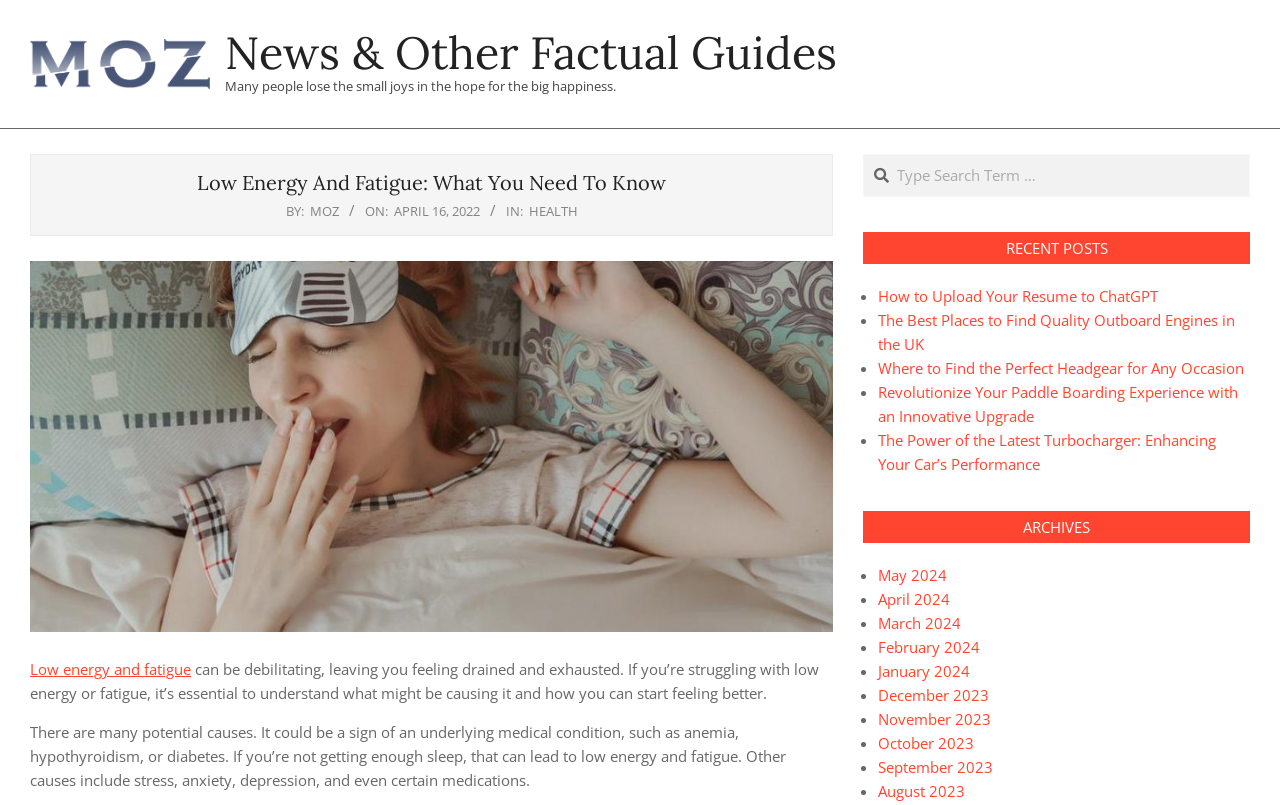Given the webpage screenshot and the description, determine the bounding box coordinates (top-left x, top-left y, bottom-right x, bottom-right y) that define the location of the UI element matching this description: Health

[0.413, 0.251, 0.451, 0.273]